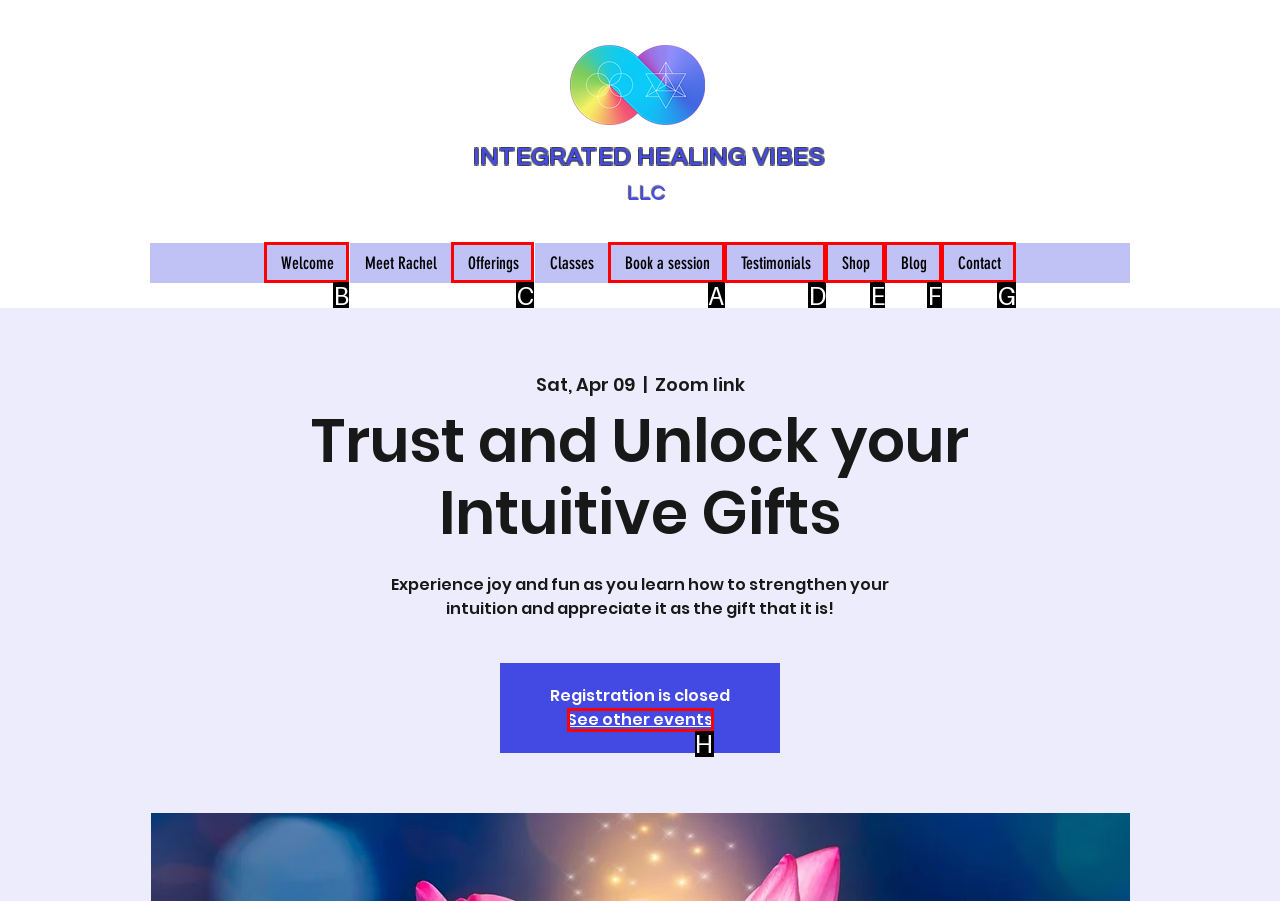Tell me which UI element to click to fulfill the given task: Book a session. Respond with the letter of the correct option directly.

A